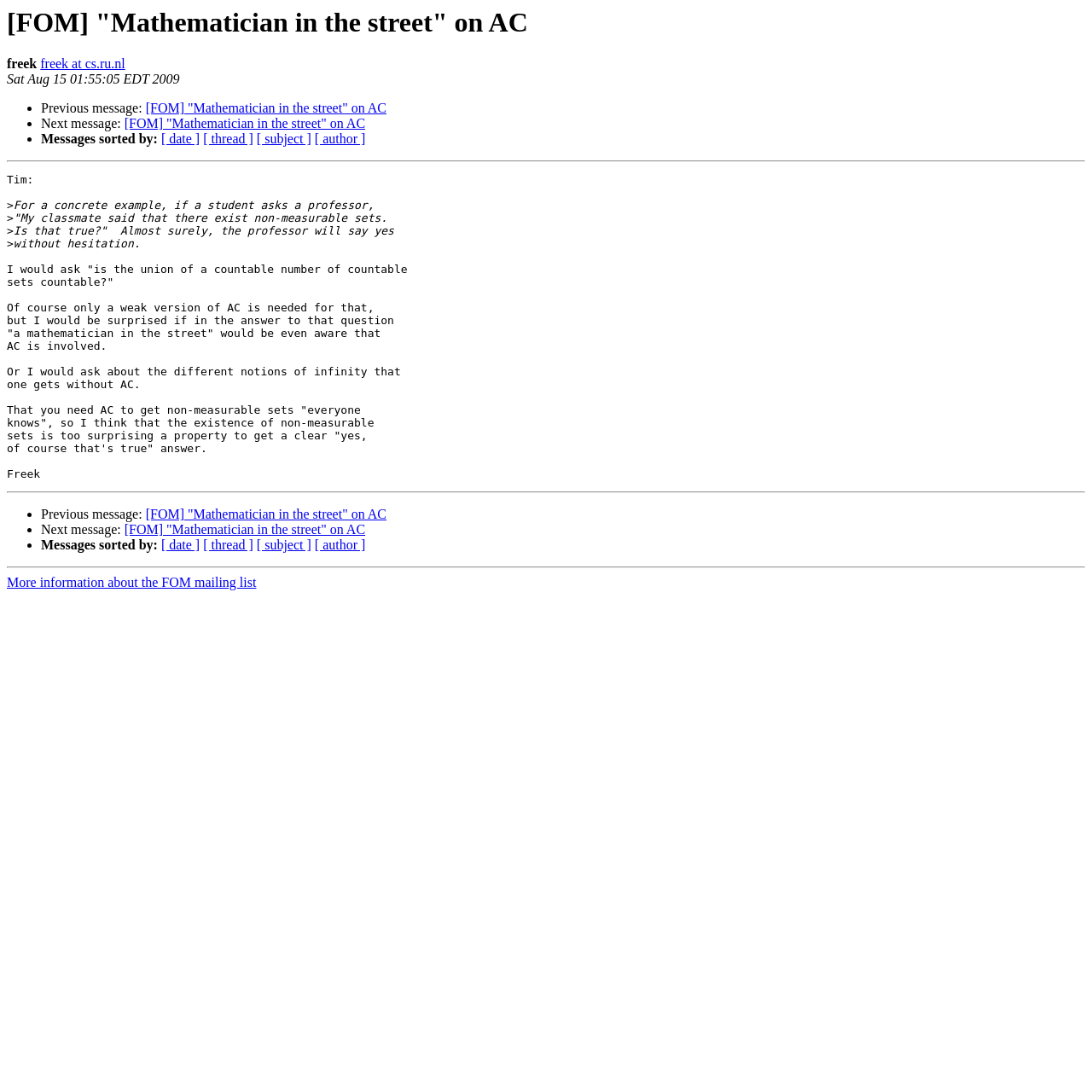Refer to the image and provide an in-depth answer to the question: 
What is the name of the mailing list?

The name of the mailing list is FOM, which is mentioned in the link 'More information about the FOM mailing list' at the bottom of the page.